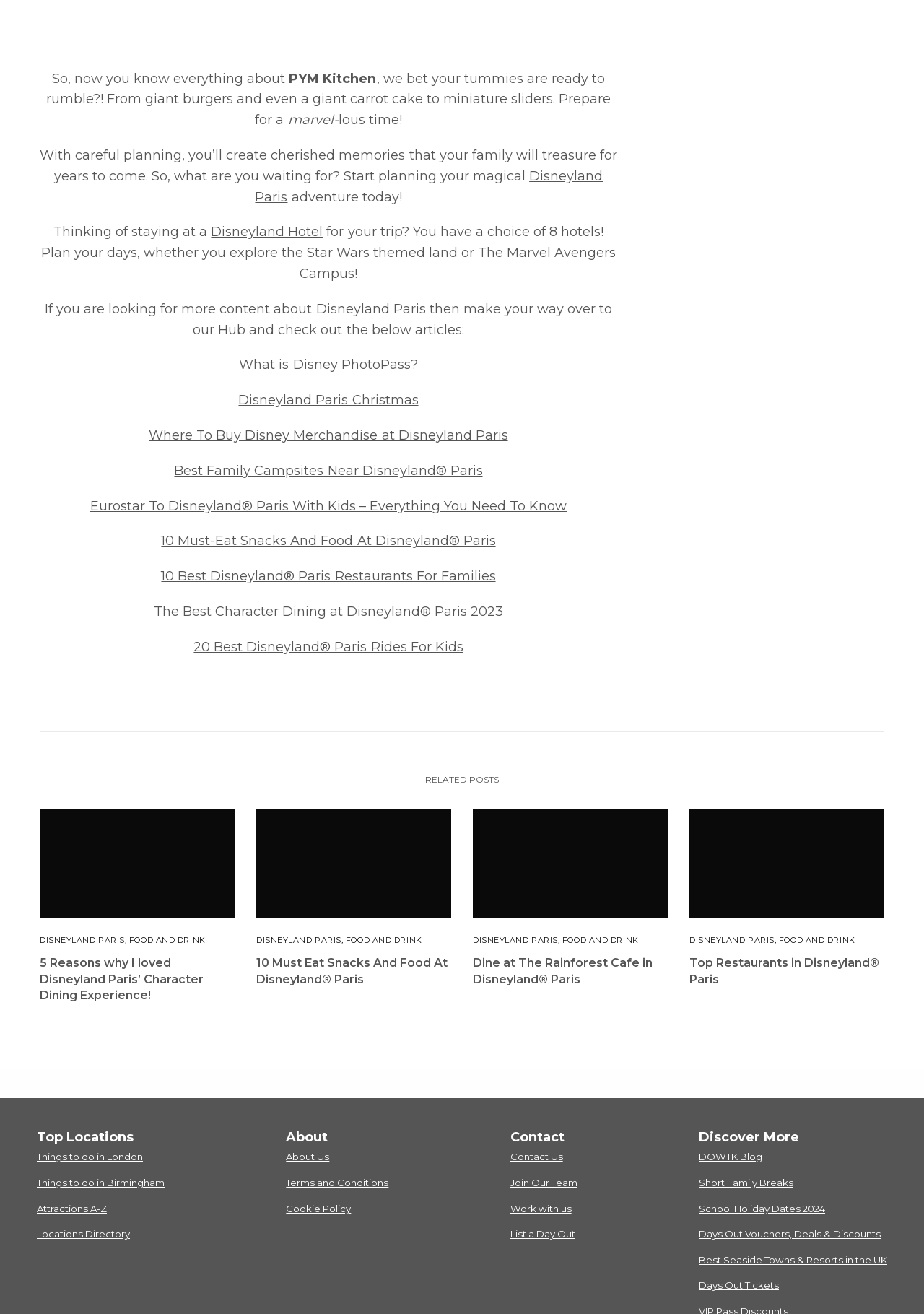Locate the bounding box coordinates of the segment that needs to be clicked to meet this instruction: "Click on Disneyland Paris link".

[0.276, 0.128, 0.652, 0.156]